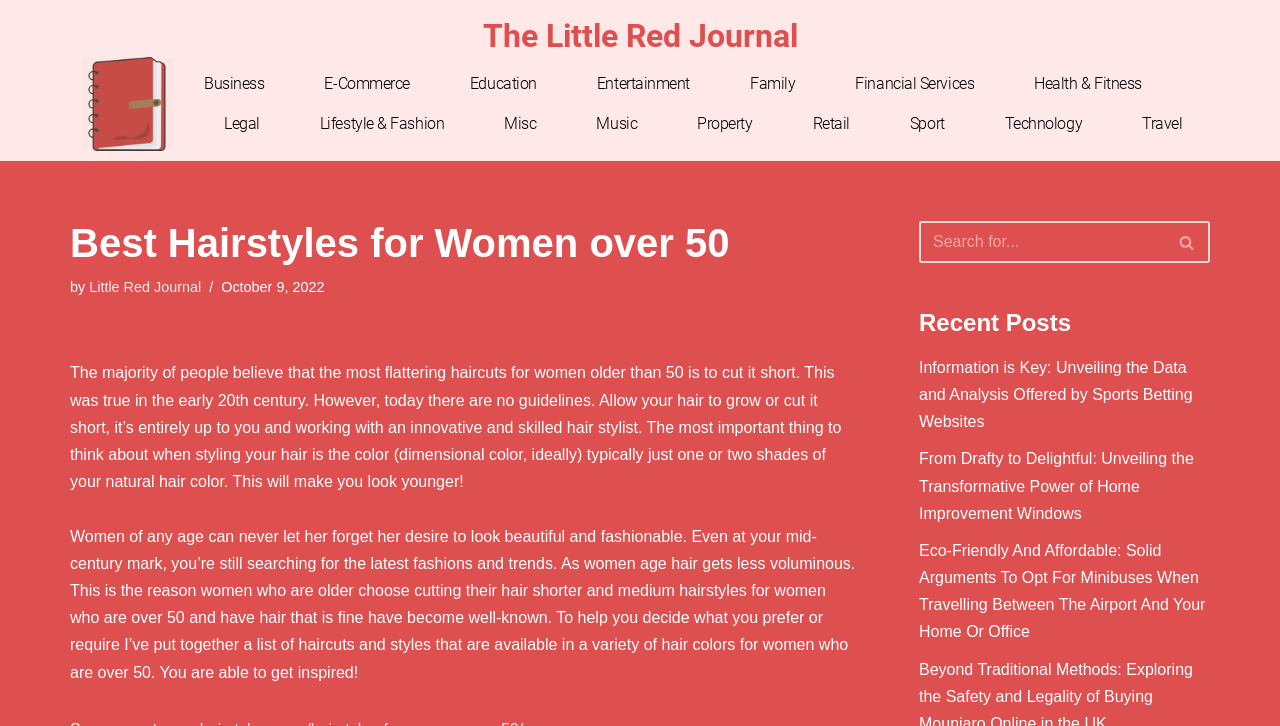Use the information in the screenshot to answer the question comprehensively: What is the purpose of the search box on this webpage?

The search box is located on the top right corner of the webpage, and its purpose is to allow users to search for specific content within the website.